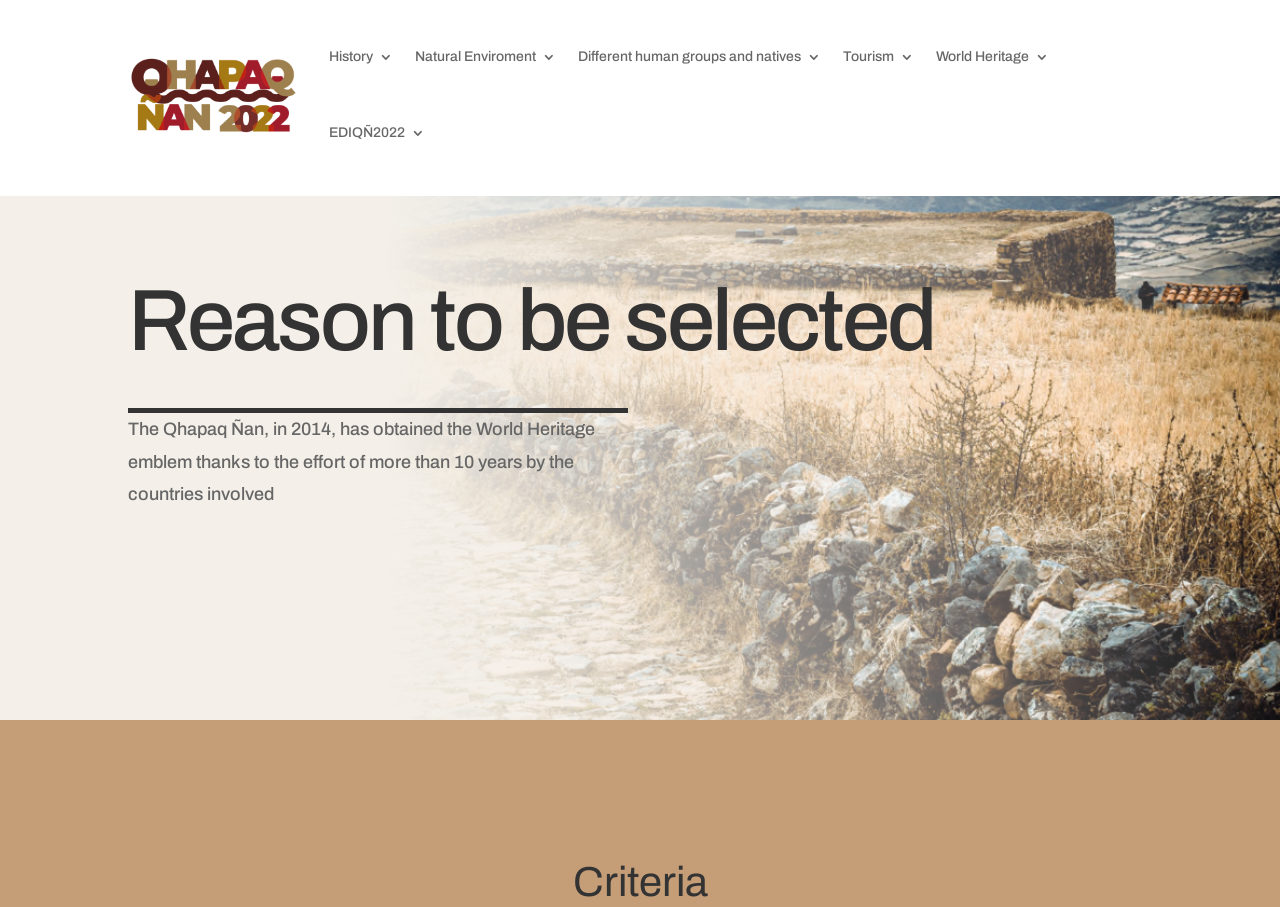Using the provided element description: "World Heritage", determine the bounding box coordinates of the corresponding UI element in the screenshot.

[0.731, 0.021, 0.82, 0.104]